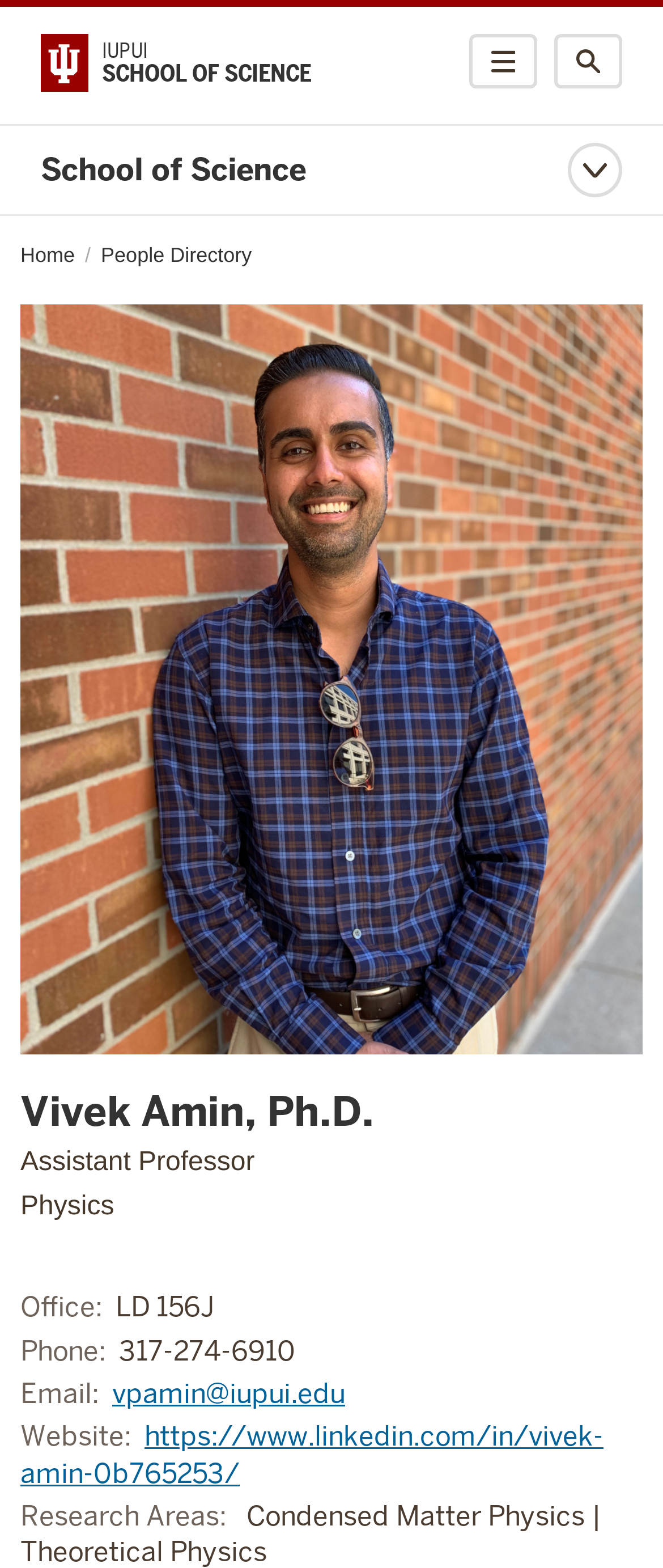Please identify the bounding box coordinates of the element that needs to be clicked to perform the following instruction: "Visit the School of Science page".

[0.062, 0.095, 0.462, 0.12]